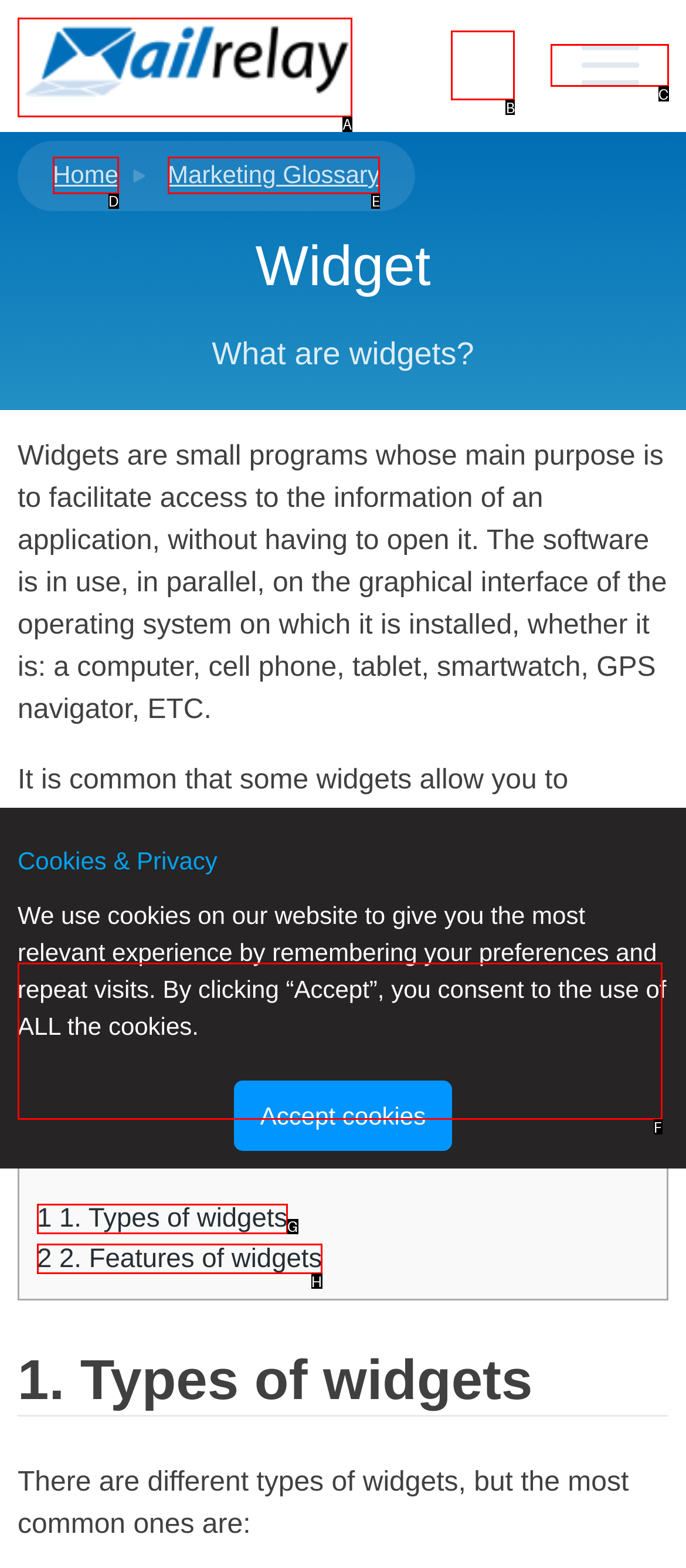Which option should be clicked to execute the task: Check the weather widget example?
Reply with the letter of the chosen option.

F